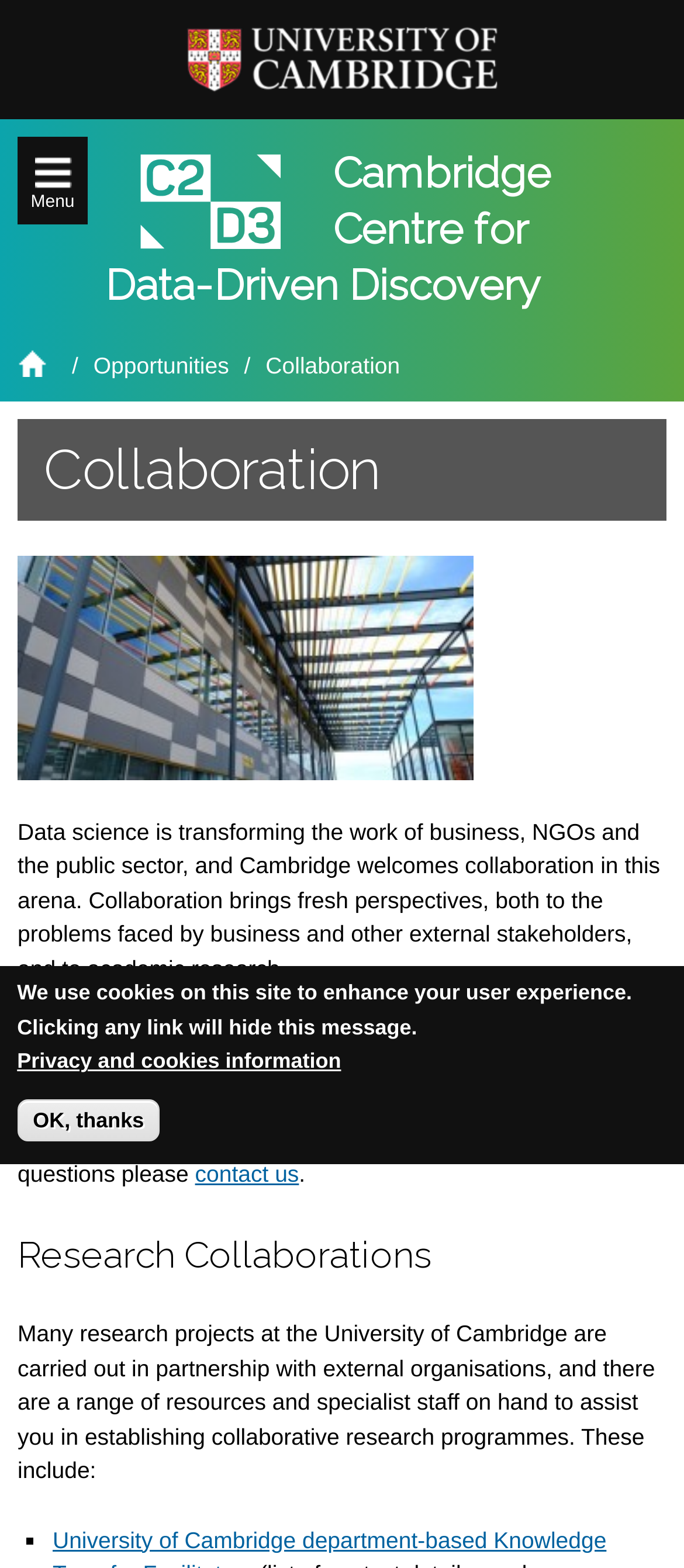Can you find the bounding box coordinates of the area I should click to execute the following instruction: "Go to University of Cambridge website"?

[0.272, 0.04, 0.728, 0.056]